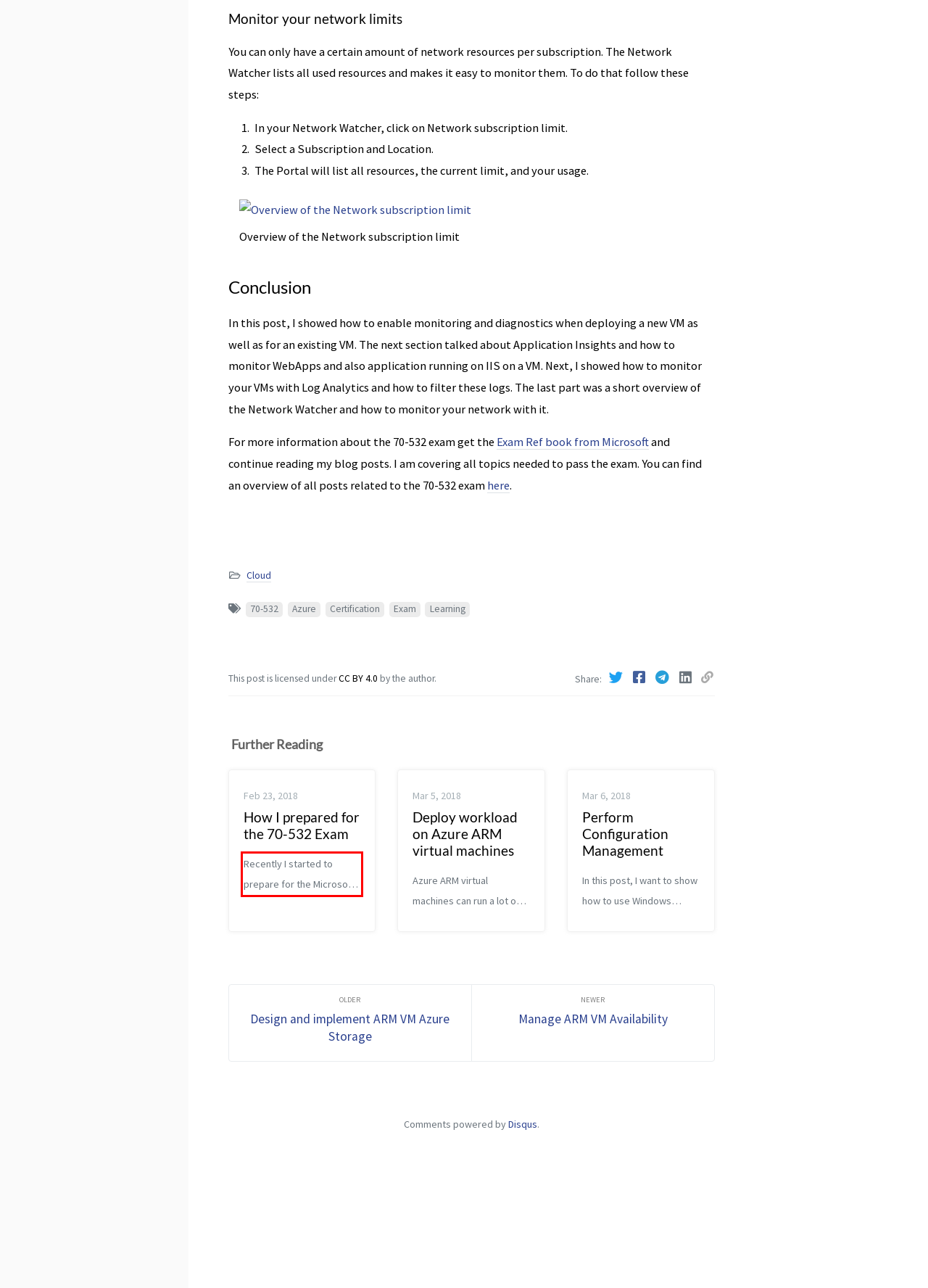With the given screenshot of a webpage, locate the red rectangle bounding box and extract the text content using OCR.

Recently I started to prepare for the Microsoft certification exam 70-532 “Developing Microsoft Azure Solutions” using the official Exam Ref book. This post contains a comprehensive list of blog po...